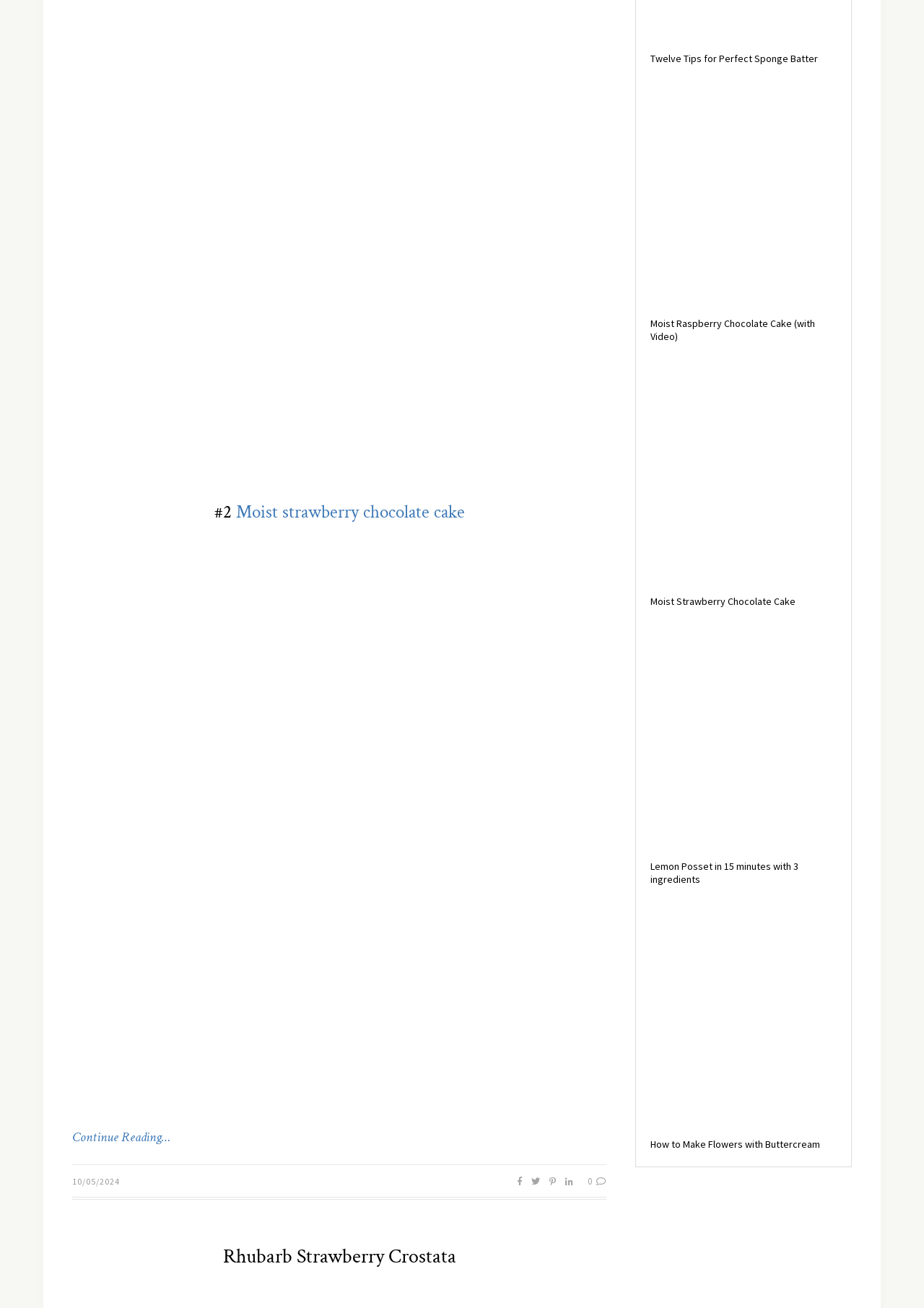What is the title of the first recipe?
Please respond to the question with a detailed and informative answer.

The first recipe is indicated by the heading element '#2 Moist strawberry chocolate cake' with a link 'Moist strawberry chocolate cake' inside it, which suggests that the title of the first recipe is 'Moist strawberry chocolate cake'.